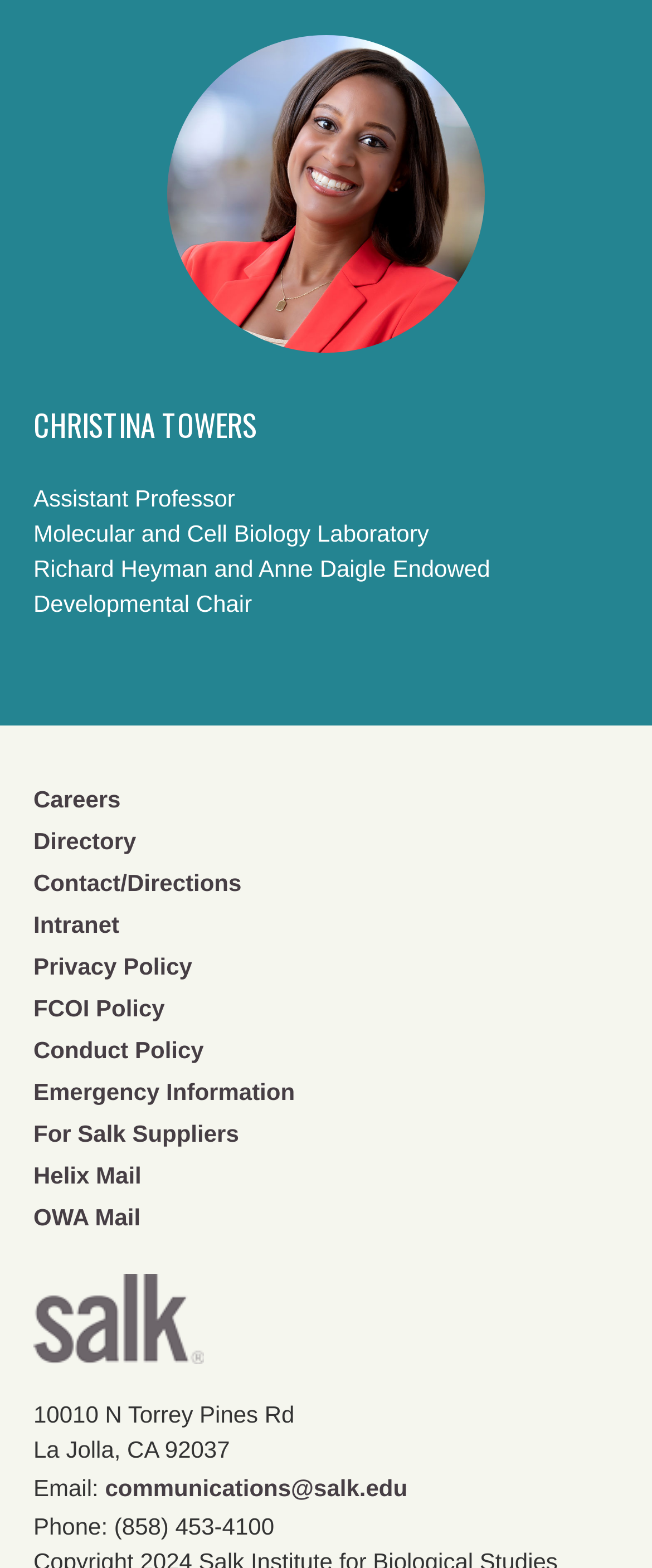Please locate the bounding box coordinates of the element that should be clicked to complete the given instruction: "Visit the Salk homepage".

[0.051, 0.813, 0.313, 0.884]